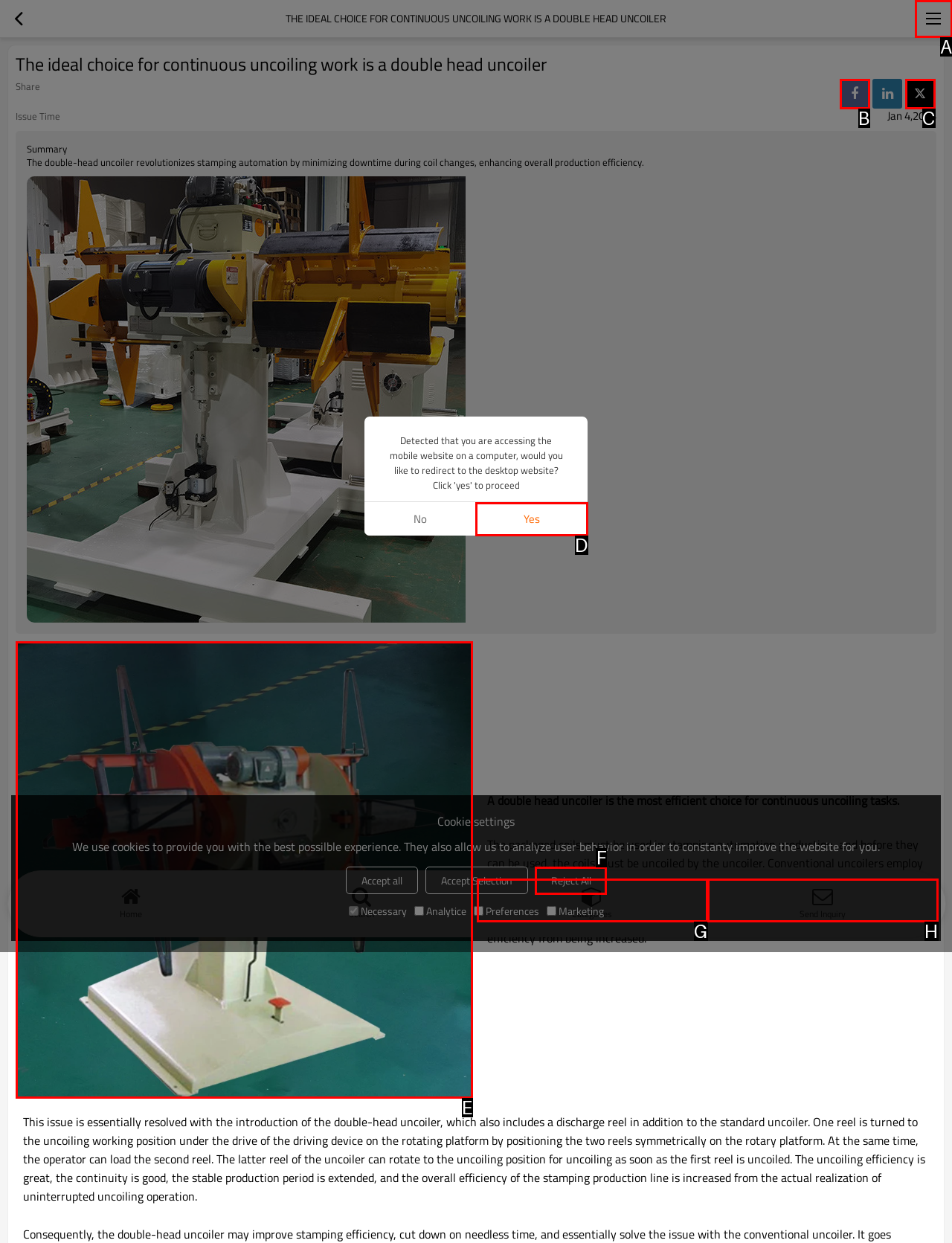Using the provided description: title="double head uncoiler", select the HTML element that corresponds to it. Indicate your choice with the option's letter.

E